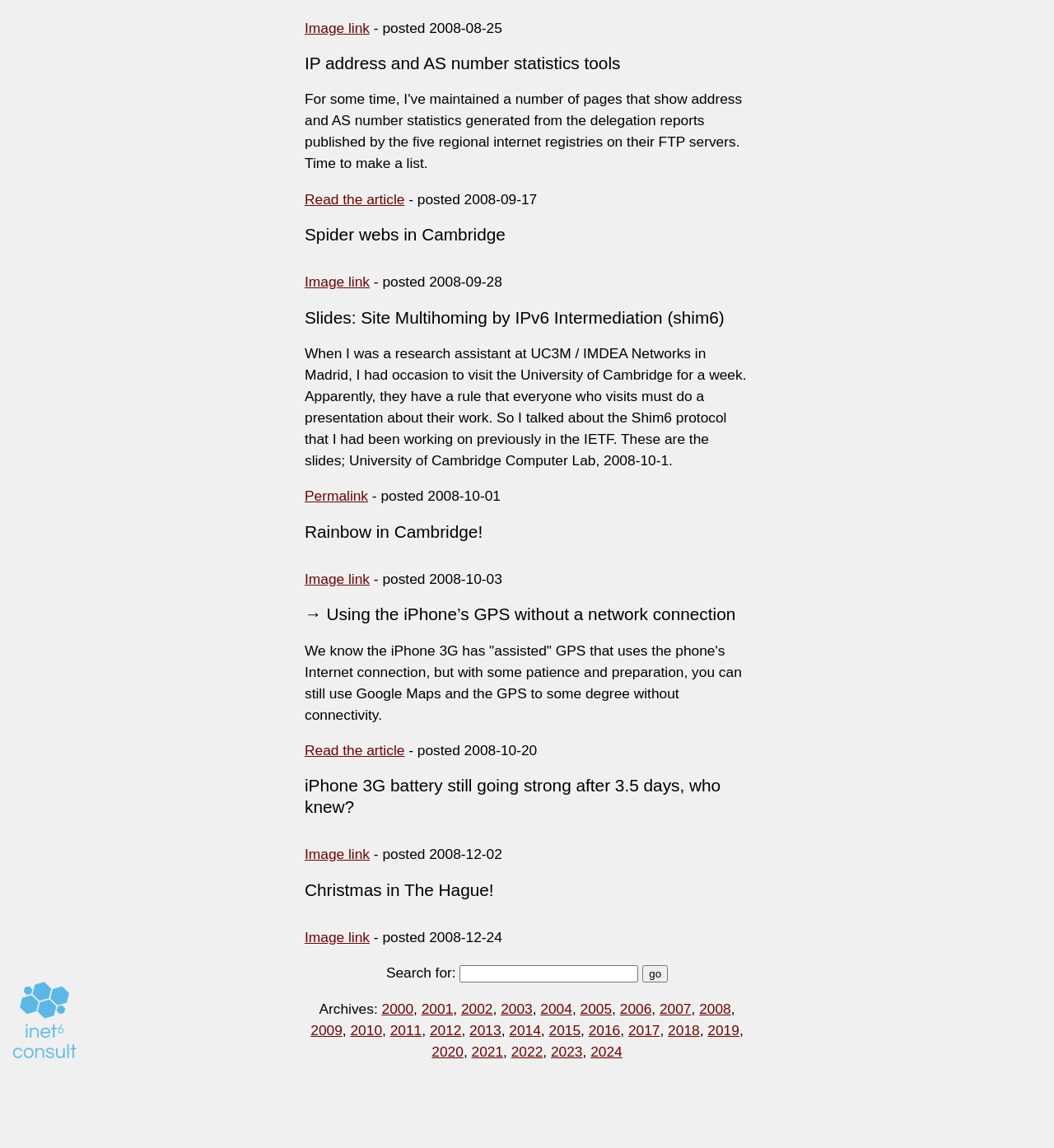Please determine the bounding box coordinates of the element to click in order to execute the following instruction: "Read the article". The coordinates should be four float numbers between 0 and 1, specified as [left, top, right, bottom].

[0.289, 0.166, 0.384, 0.181]